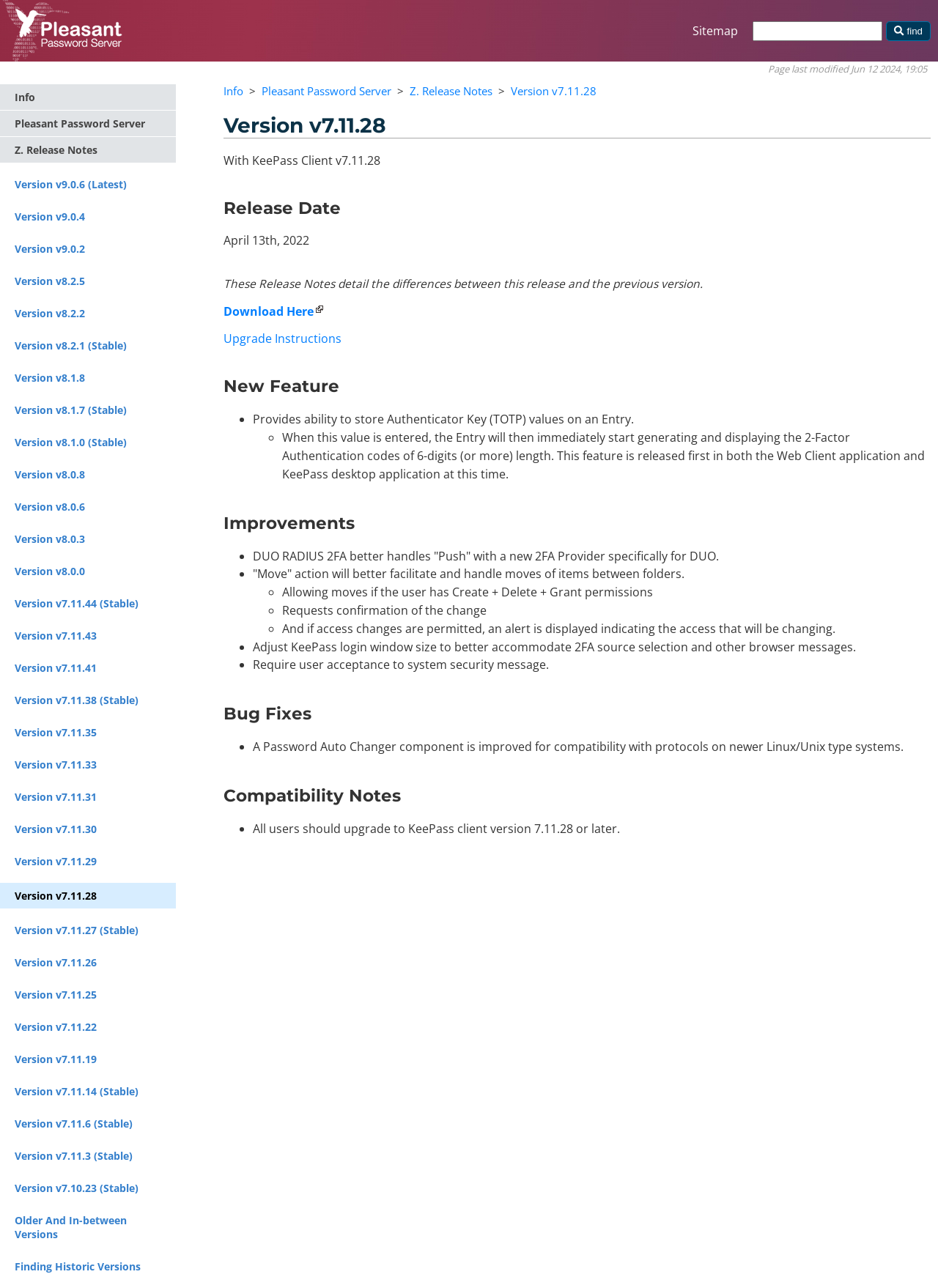Determine the bounding box coordinates for the HTML element described here: "Info".

[0.0, 0.065, 0.188, 0.085]